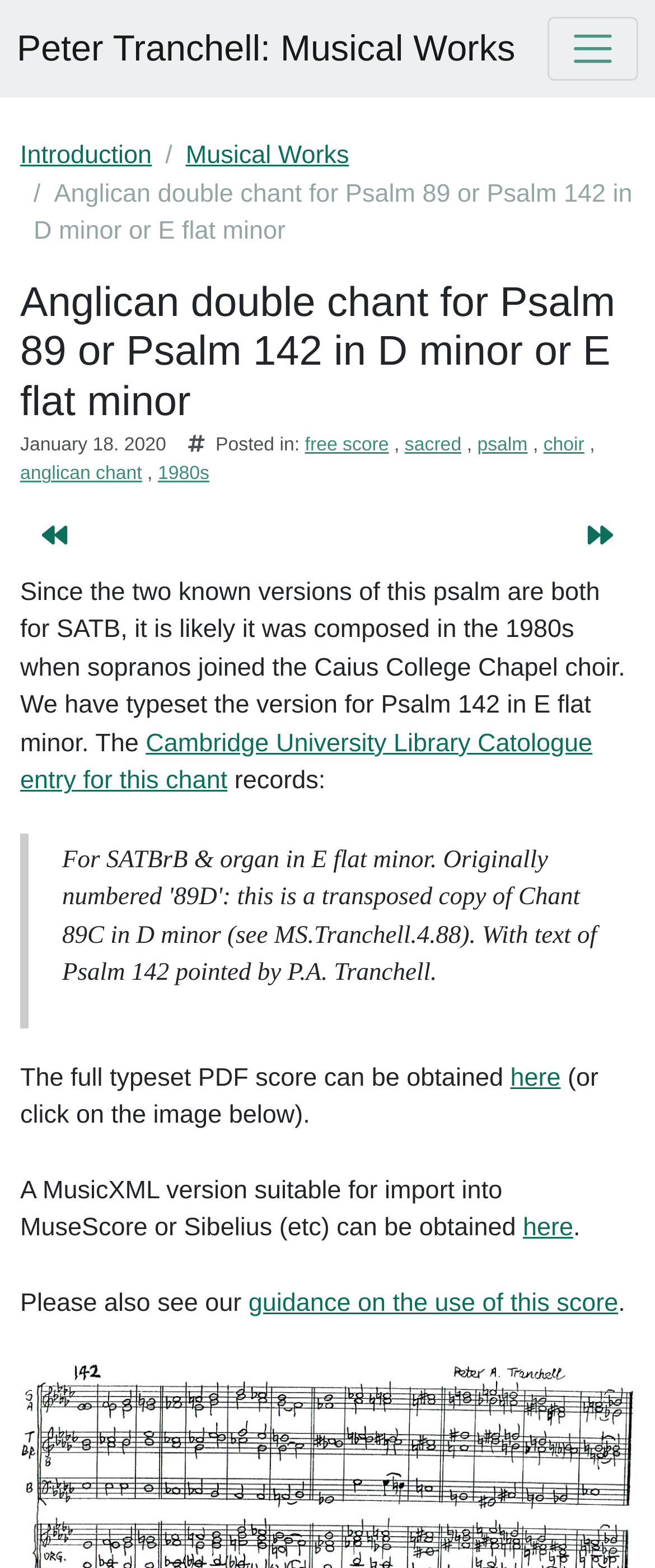Please determine the bounding box coordinates of the element to click on in order to accomplish the following task: "View Cambridge University Library Catalogue entry for this chant". Ensure the coordinates are four float numbers ranging from 0 to 1, i.e., [left, top, right, bottom].

[0.031, 0.465, 0.904, 0.507]